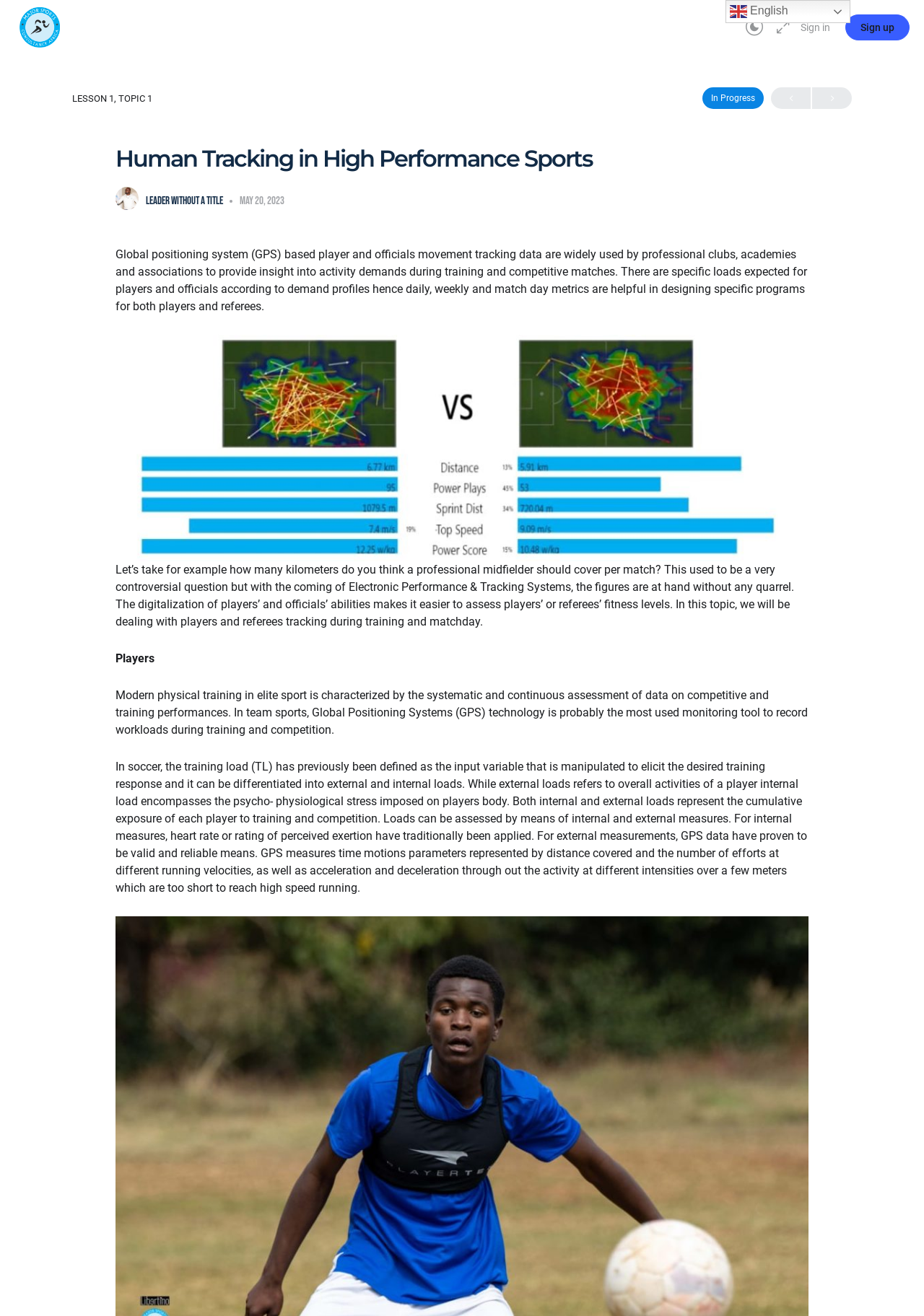What is the current status of Lesson 1?
Please elaborate on the answer to the question with detailed information.

I found the answer by looking at the StaticText element with the text 'In Progress' which is a child element of the root element.